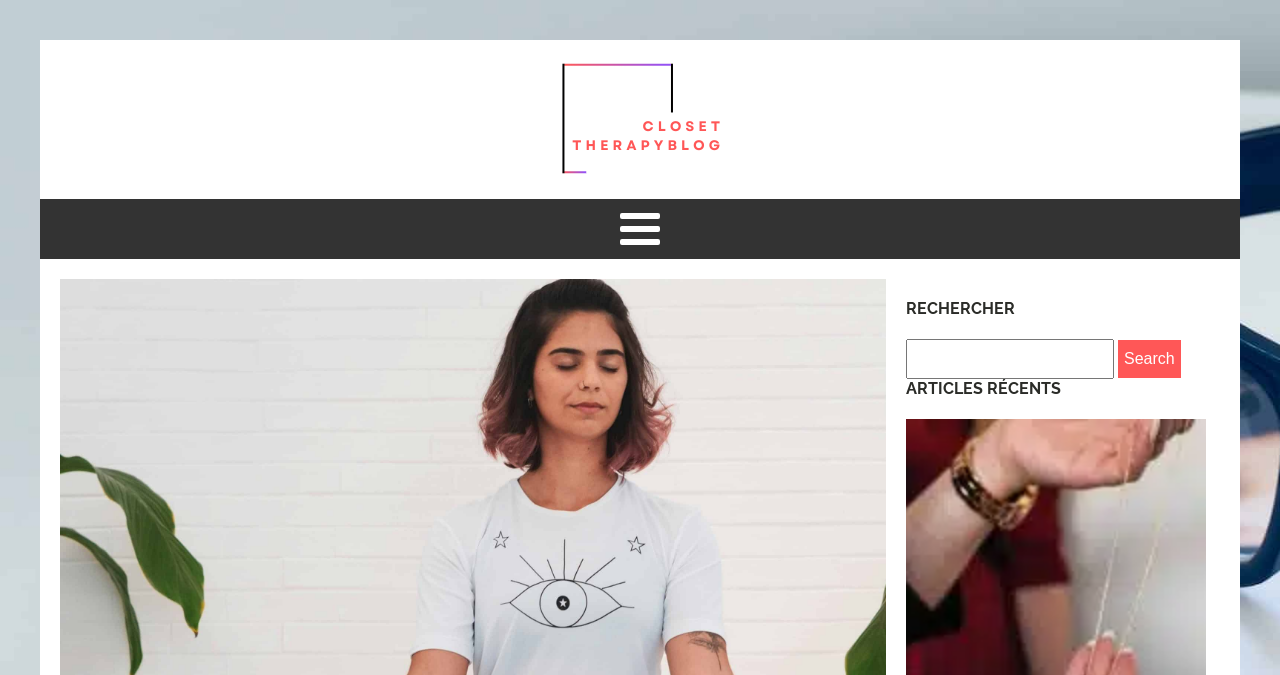What is the layout of the search bar?
Answer the question with detailed information derived from the image.

The search bar consists of a textbox where users can input their search query, accompanied by a 'Search' button. The textbox has a placeholder text 'Search for:', and the button is located to the right of the textbox.